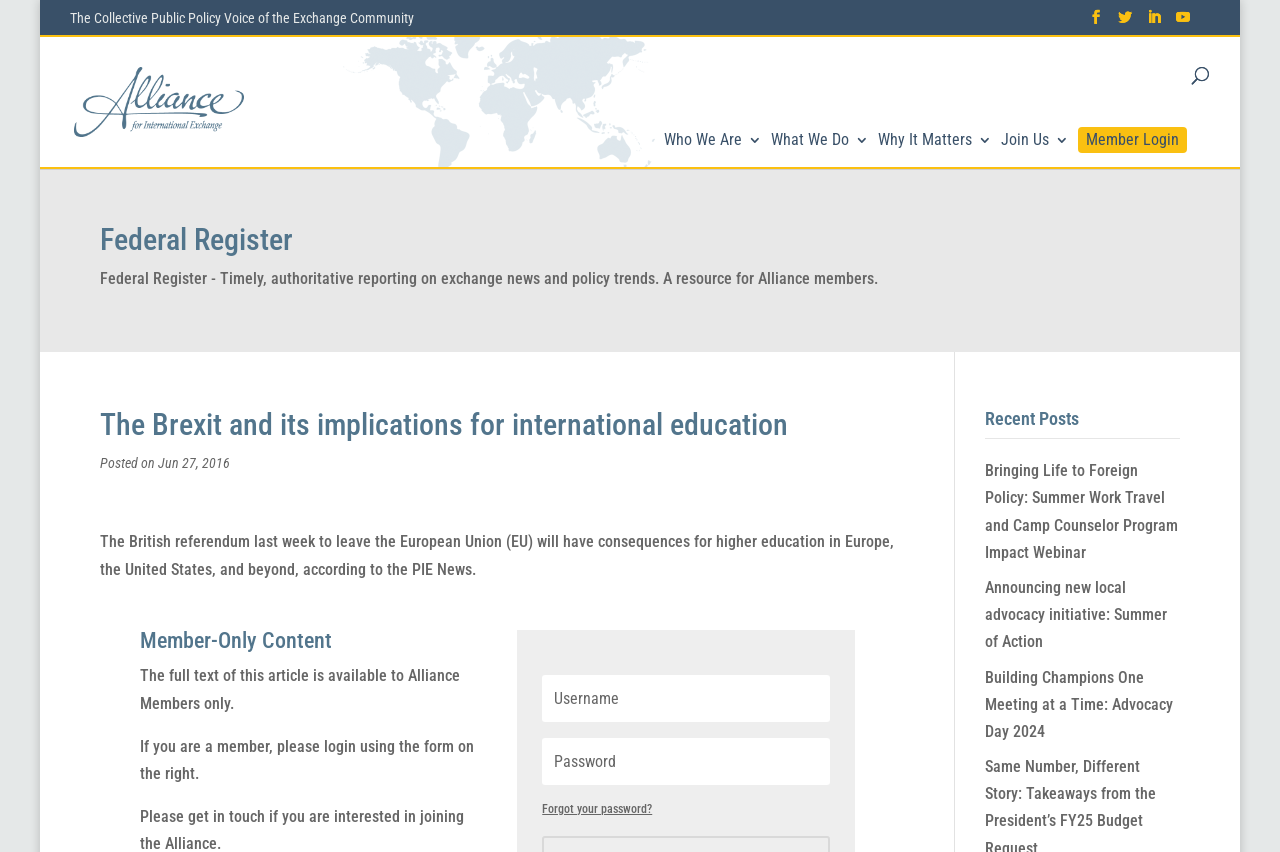What is the date of the article?
Provide a concise answer using a single word or phrase based on the image.

Jun 27, 2016